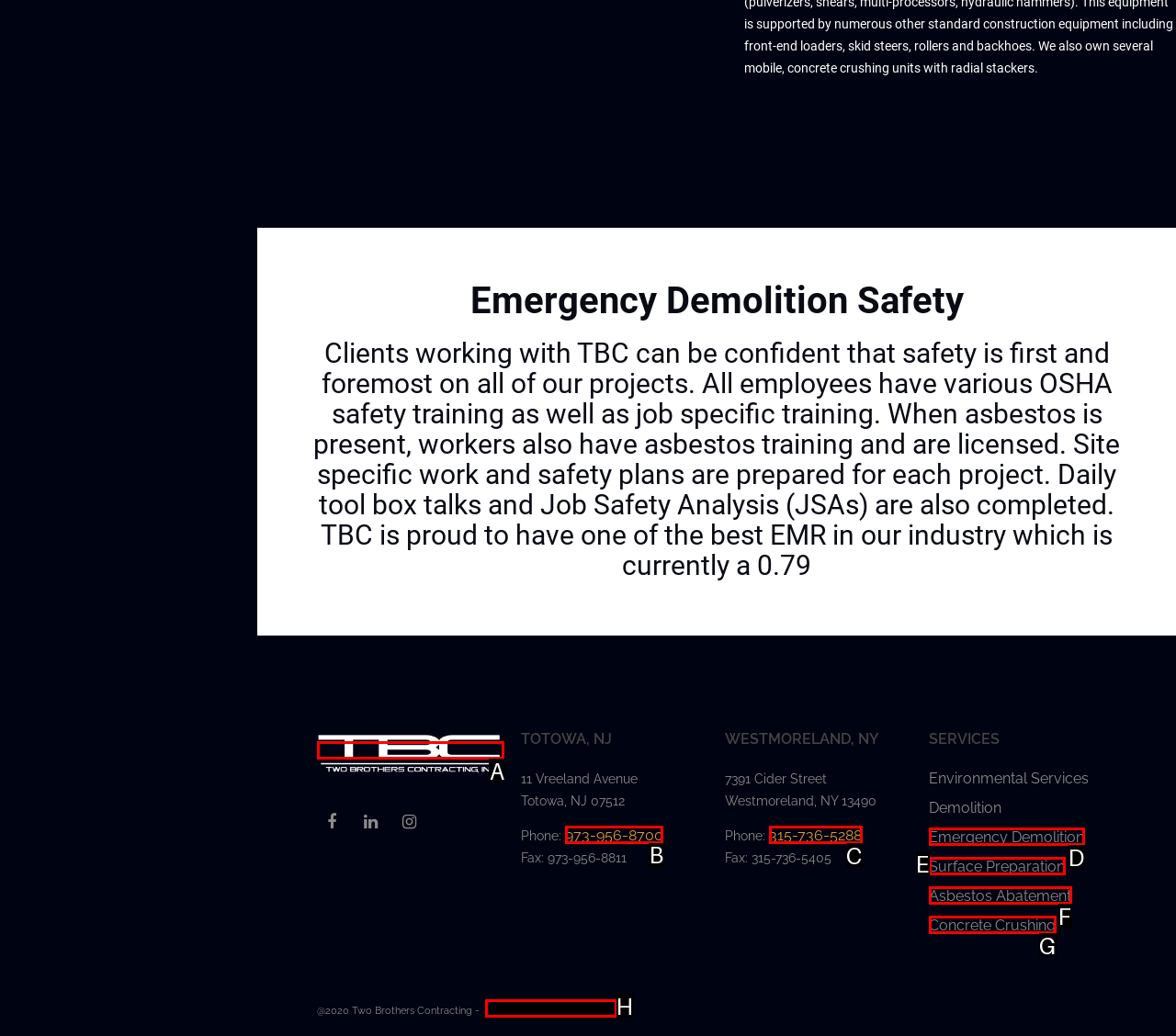To perform the task "Call 973-956-8700", which UI element's letter should you select? Provide the letter directly.

B